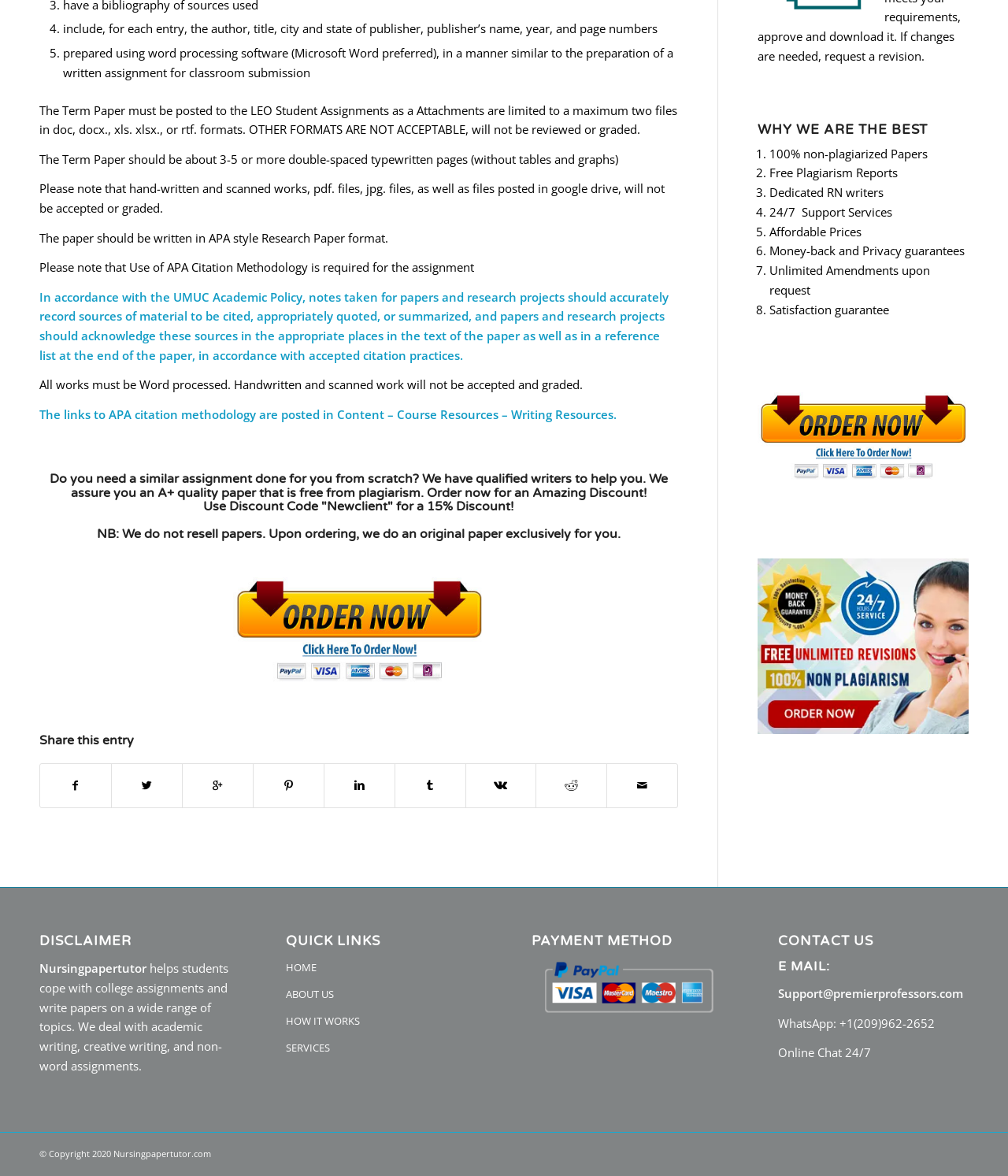Locate the bounding box of the user interface element based on this description: "ABOUT US".

[0.283, 0.835, 0.472, 0.857]